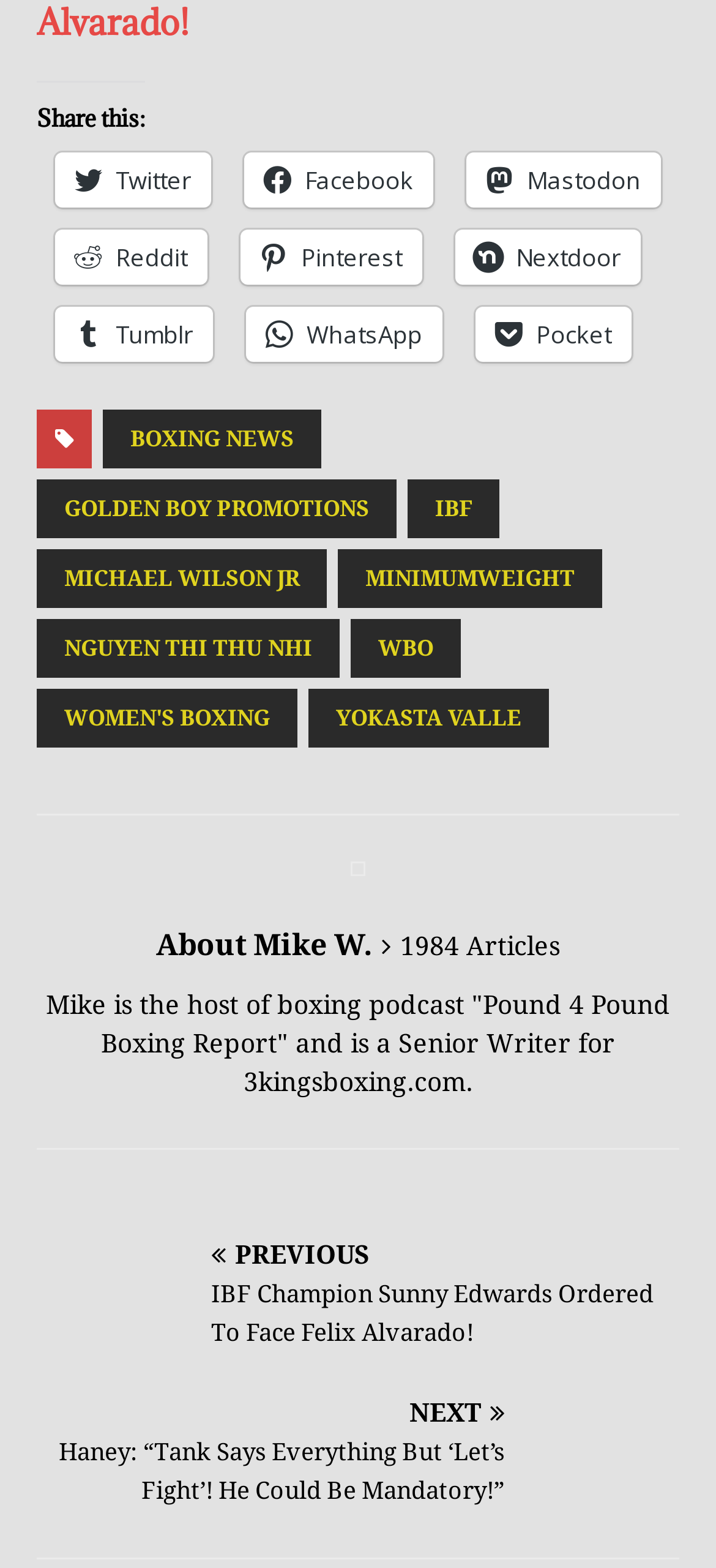Who is the author of the article about Sunny Edwards?
Please provide a single word or phrase as your answer based on the screenshot.

Mike W.